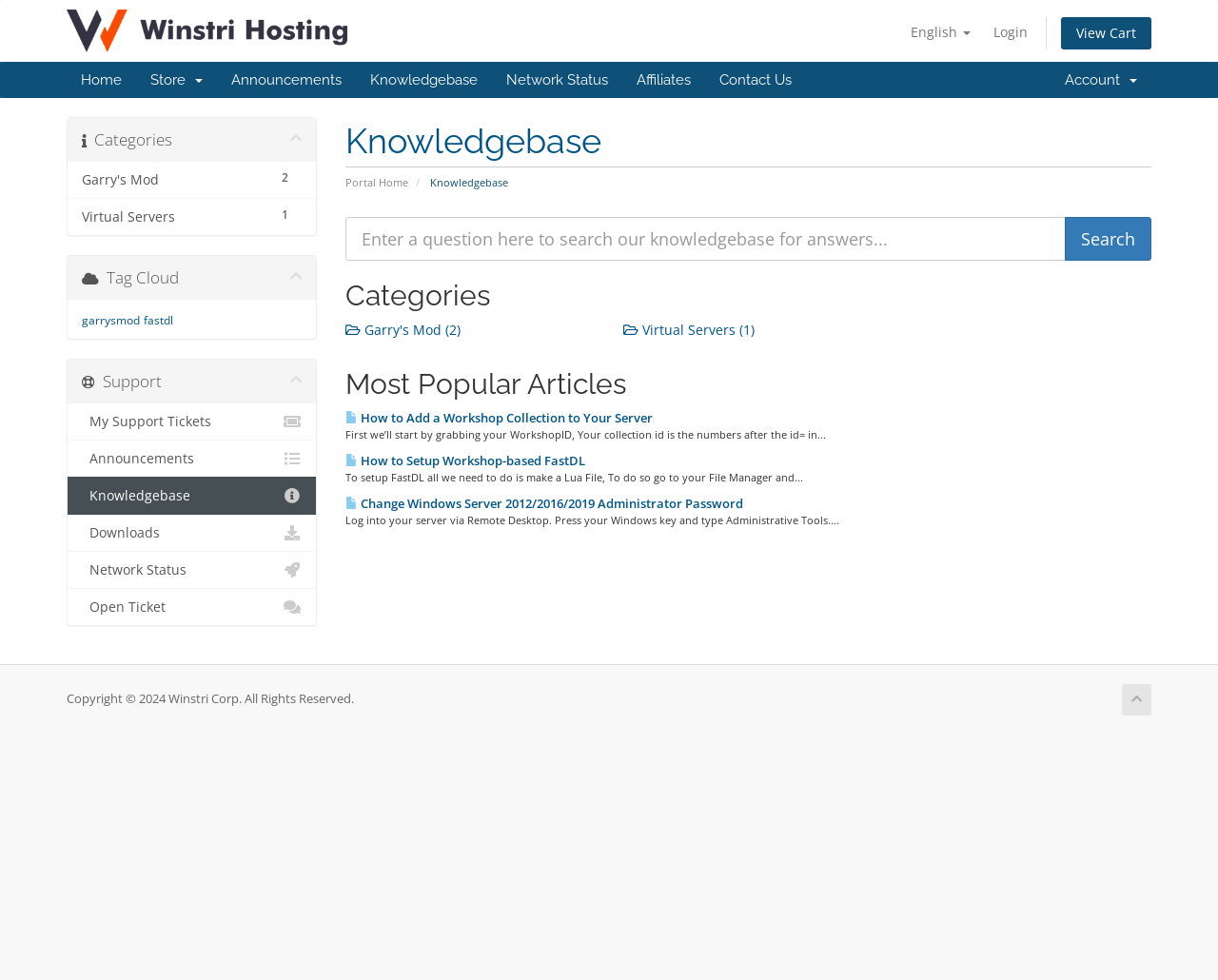Highlight the bounding box coordinates of the region I should click on to meet the following instruction: "Login to the account".

[0.808, 0.017, 0.852, 0.049]